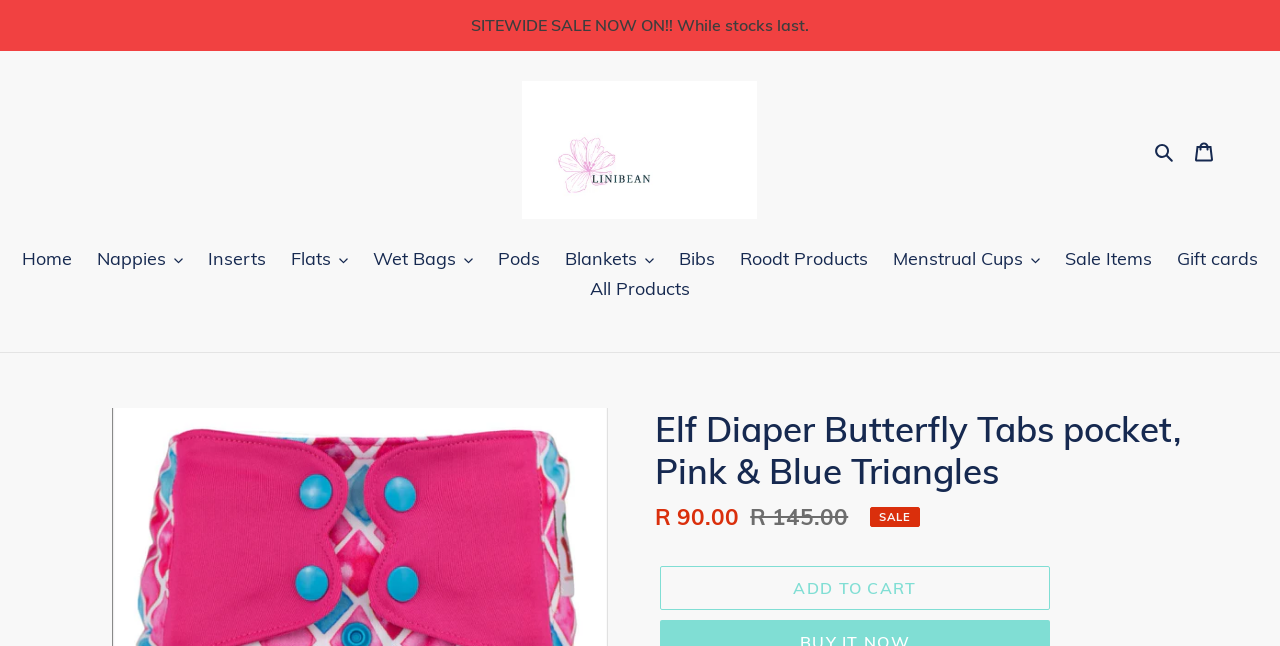Articulate a detailed summary of the webpage's content and design.

This webpage is an e-commerce product page for a diaper product called "Elf Diaper Butterfly Tabs pocket, Pink & Blue Triangles" from the brand LiniBean. At the top of the page, there is an announcement banner that reads "SITEWIDE SALE NOW ON!! While stocks last." Below the banner, there is a navigation menu with links to different categories such as "Home", "Nappies", "Inserts", "Flats", and more.

On the left side of the page, there is a logo of LiniBean, which is also a link to the brand's homepage. Next to the logo, there is a search button and a cart link. 

The main content of the page is dedicated to the product description. The product name is displayed in a large font, followed by a description list that shows the sale price and regular price of the product. The sale price is R 90.00, and the regular price is R 145.00. 

Below the product description, there is an "Add to cart" button. When clicked, it opens a dialog box with the text "ADD TO CART".